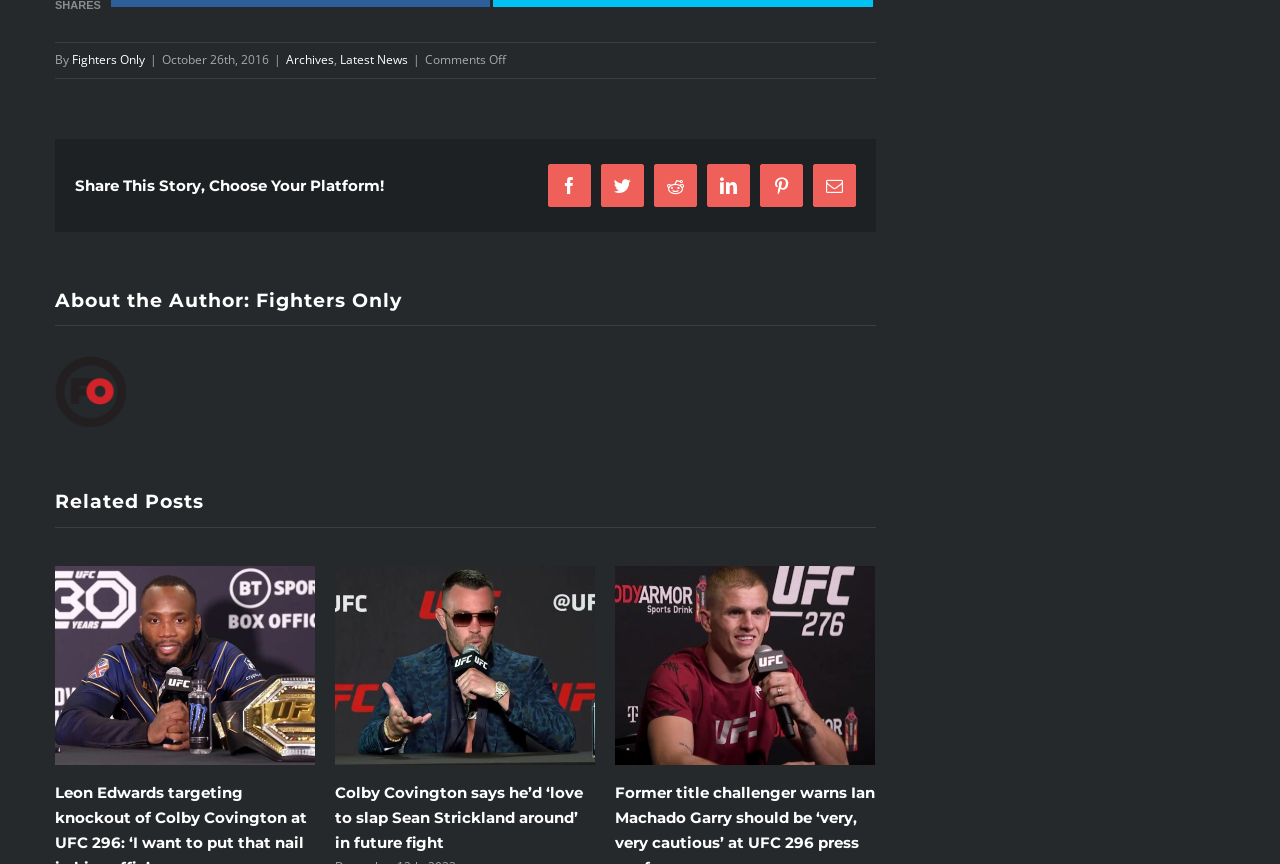Answer the question below in one word or phrase:
What is the date mentioned in the top navigation bar?

October 26th, 2016